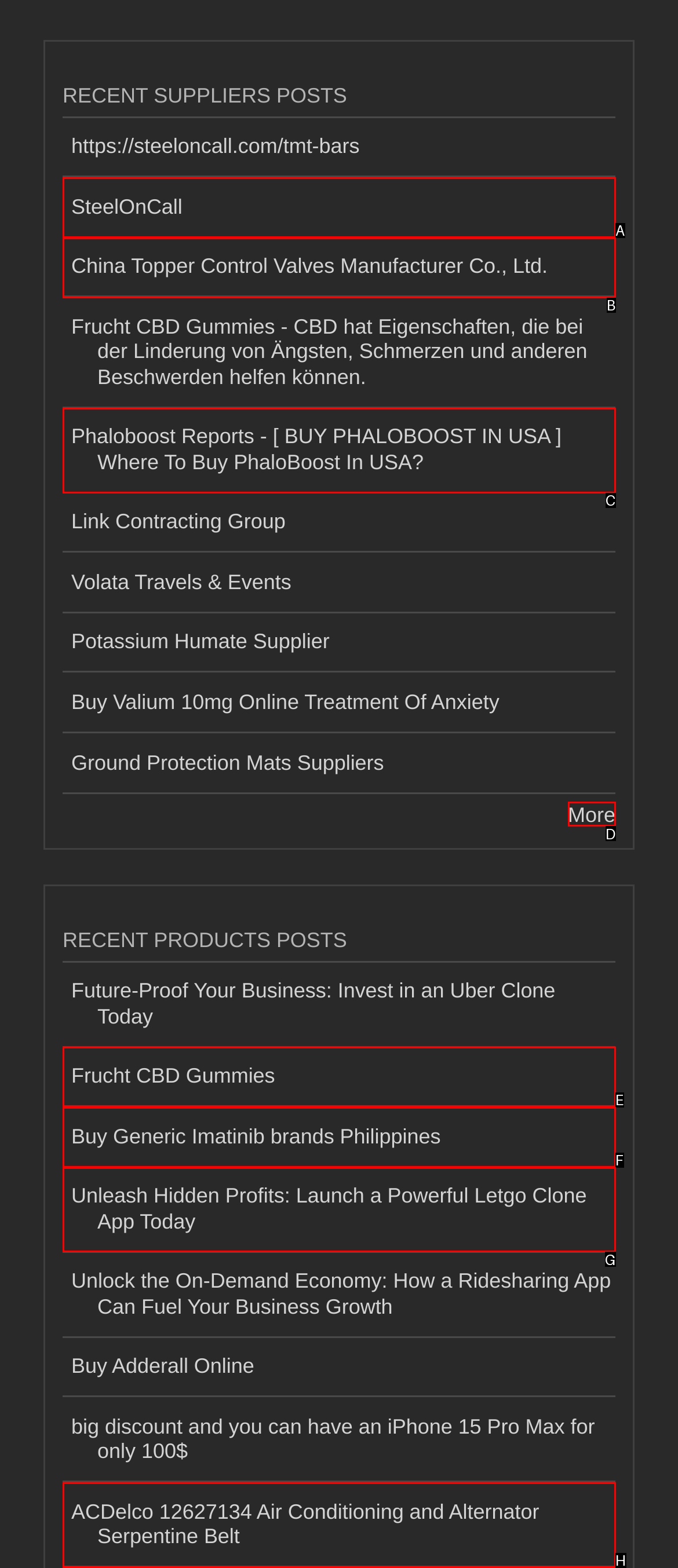Pick the HTML element that corresponds to the description: Buy Generic Imatinib brands Philippines
Answer with the letter of the correct option from the given choices directly.

F